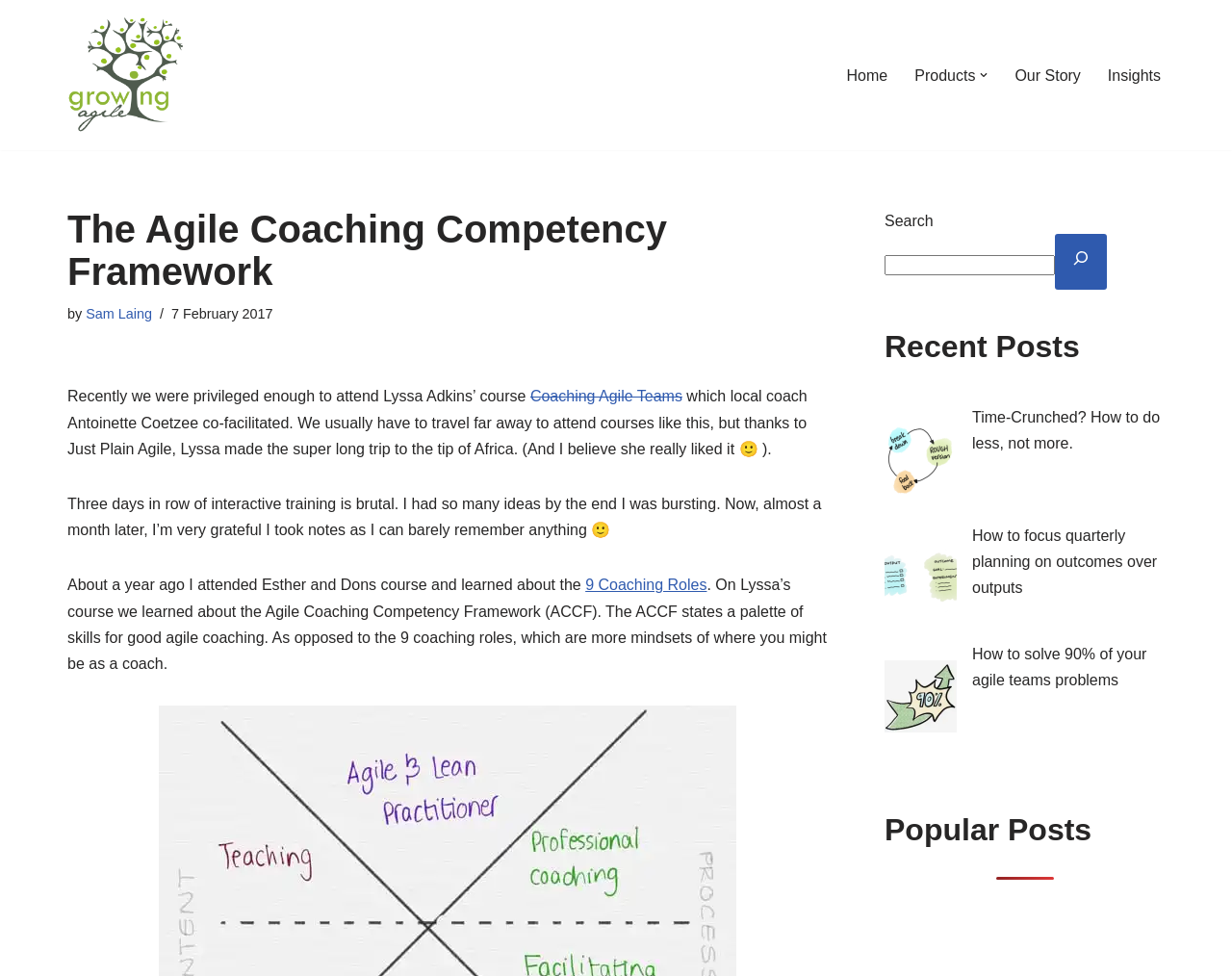What is the purpose of the search box?
Give a single word or phrase as your answer by examining the image.

To search